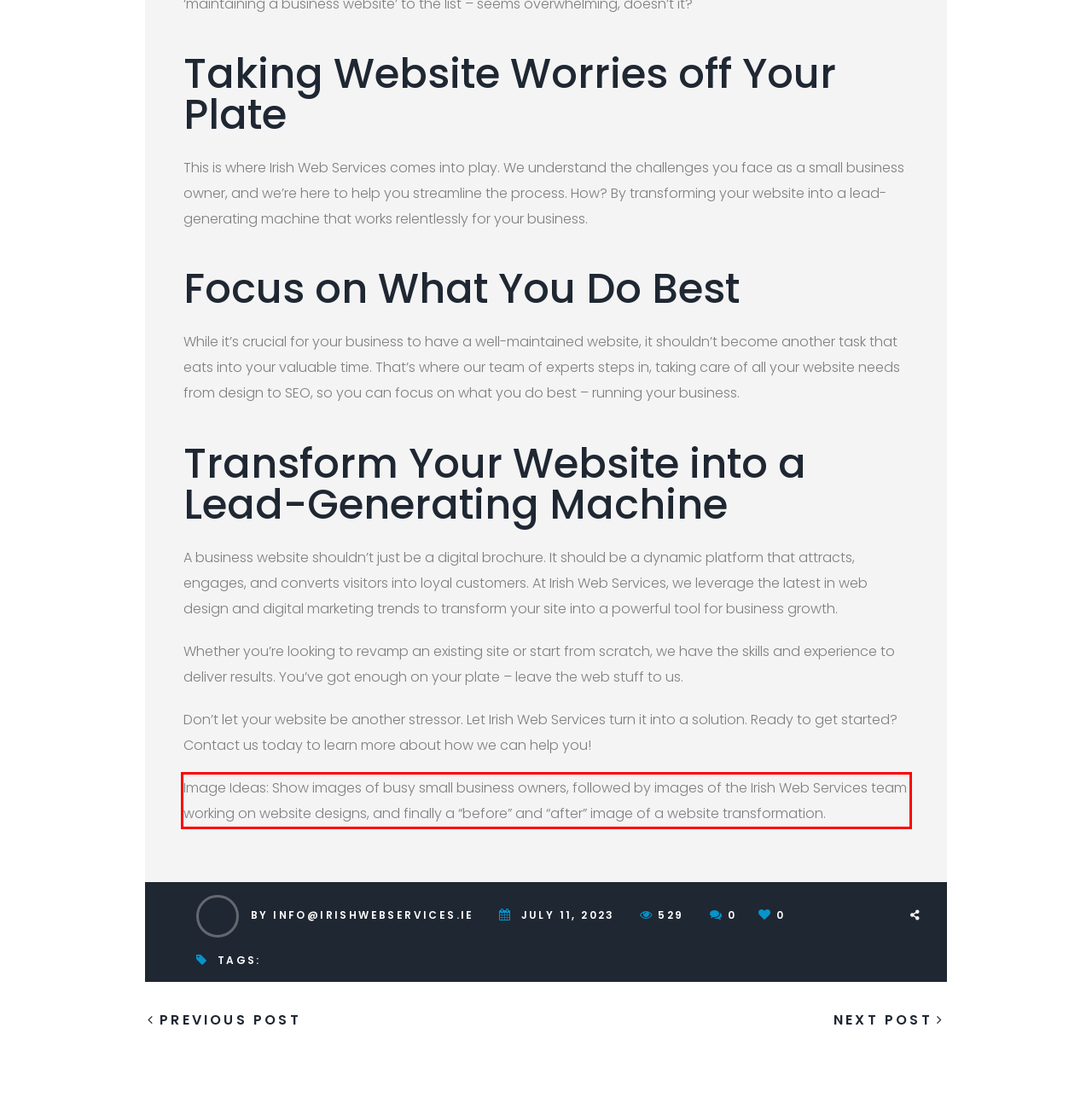Analyze the screenshot of a webpage where a red rectangle is bounding a UI element. Extract and generate the text content within this red bounding box.

Image Ideas: Show images of busy small business owners, followed by images of the Irish Web Services team working on website designs, and finally a “before” and “after” image of a website transformation.